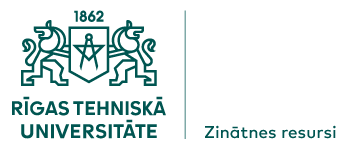Generate an elaborate description of what you see in the image.

This image features the logo of Rīgas Tehniskā Universitāte (Riga Technical University), established in 1862. The emblem prominently displays the university's name in both bold and elegant typography, flanked by stylized lion figures, symbolizing strength and guardianship. Below the name, the phrase "Zinātnes resursi" translates to "Scientific Resources," indicating the university's commitment to research and academic excellence. The overall design combines tradition and modernity, reflecting the institution’s long history and its focus on providing cutting-edge educational services.